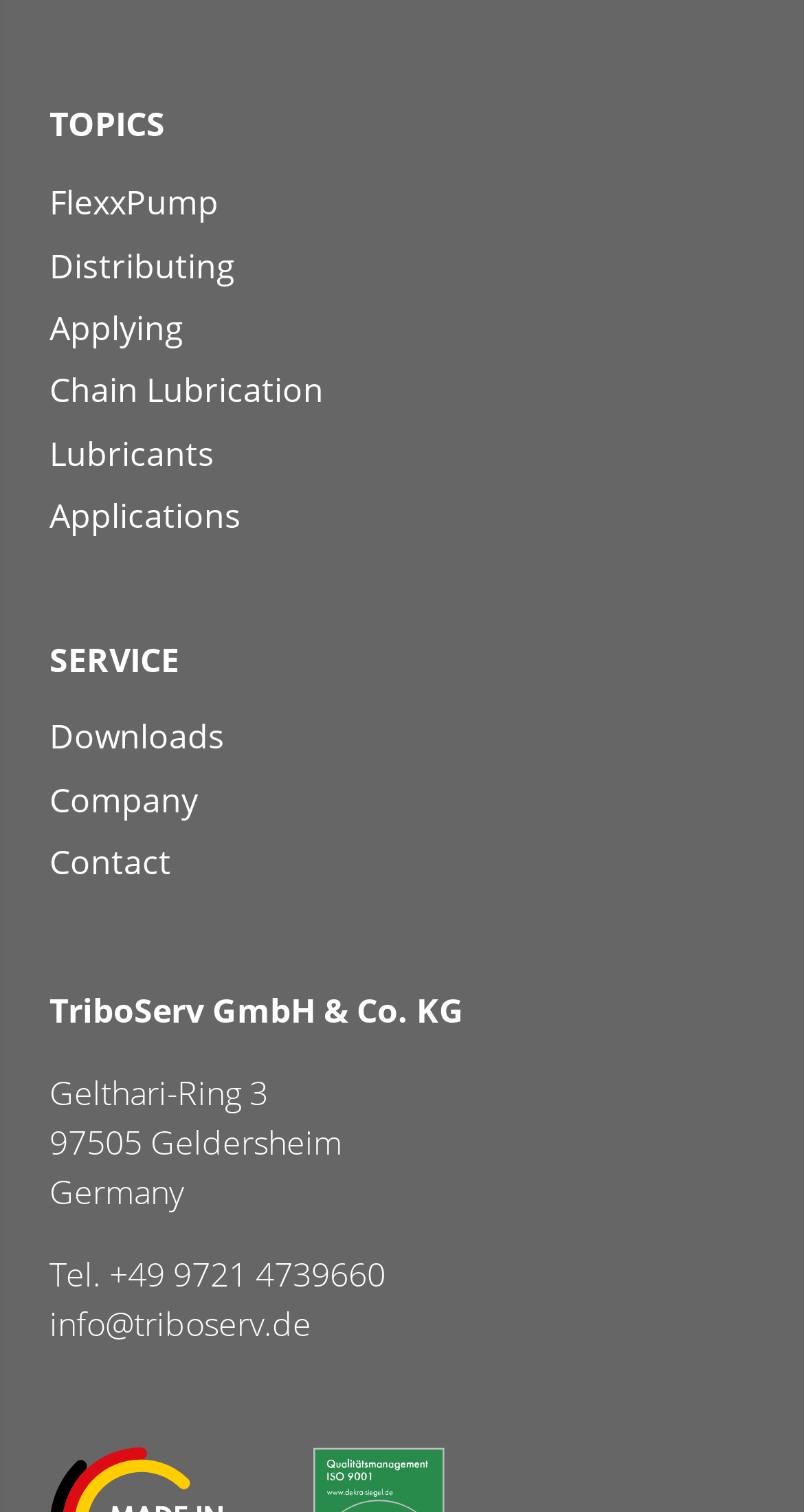What is the email address of the company?
Identify the answer in the screenshot and reply with a single word or phrase.

info@triboserv.de